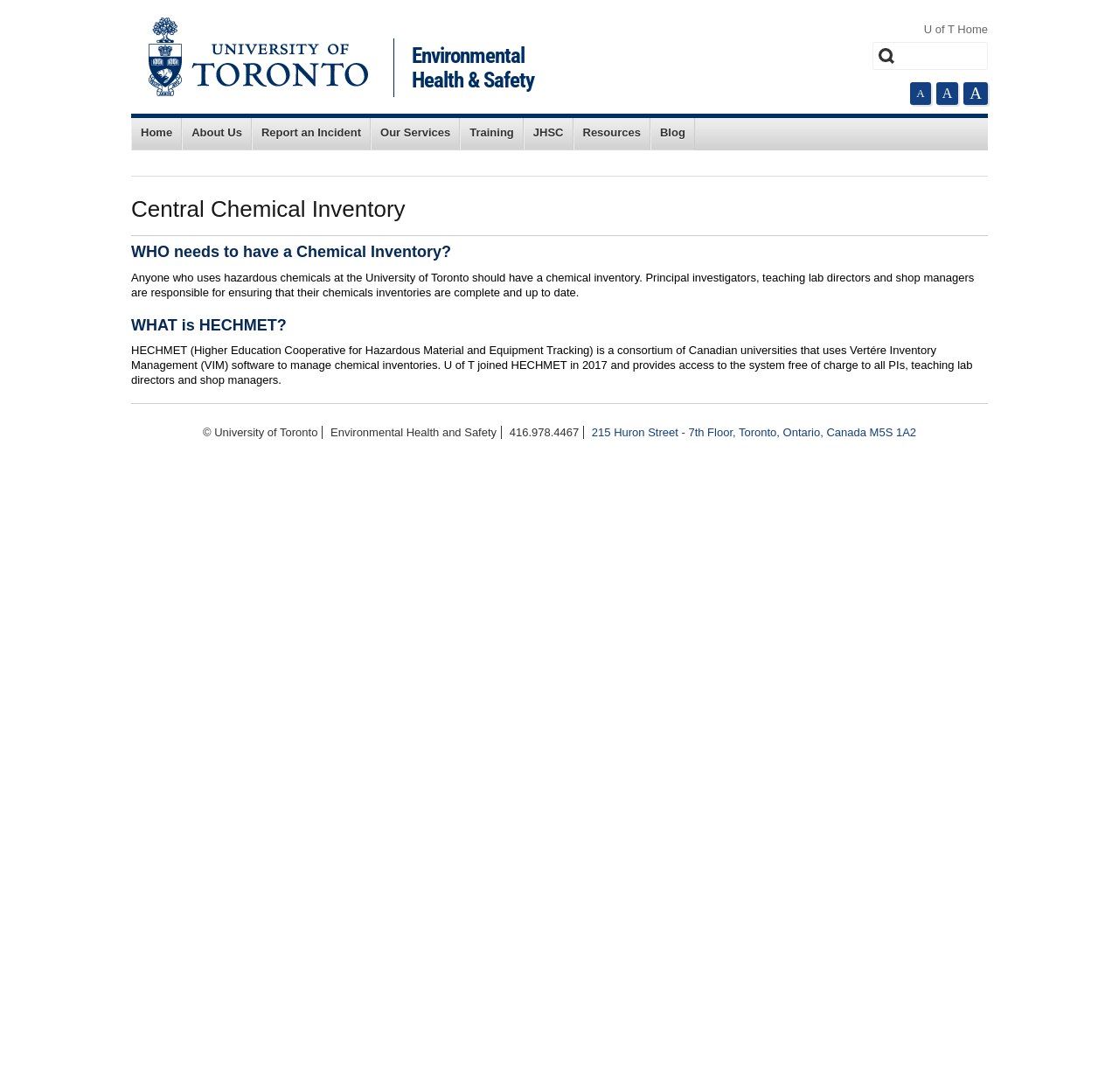Can you find the bounding box coordinates of the area I should click to execute the following instruction: "Visit Environmental Health & Safety page"?

[0.352, 0.035, 0.505, 0.089]